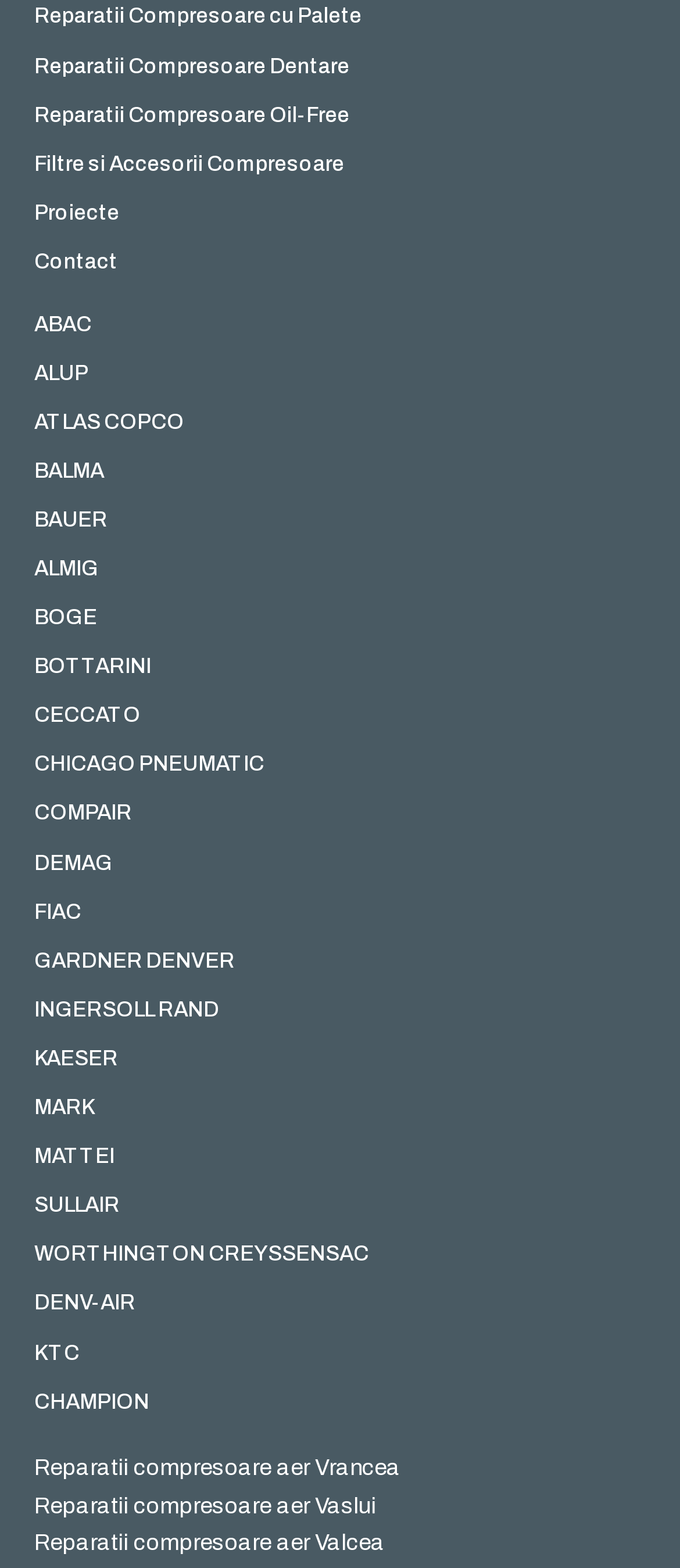What is the orientation of the menubar?
Please provide an in-depth and detailed response to the question.

The menubar has a horizontal orientation, which means the menu items are arranged from left to right within the bounding box of [0.018, 0.199, 0.982, 0.903].